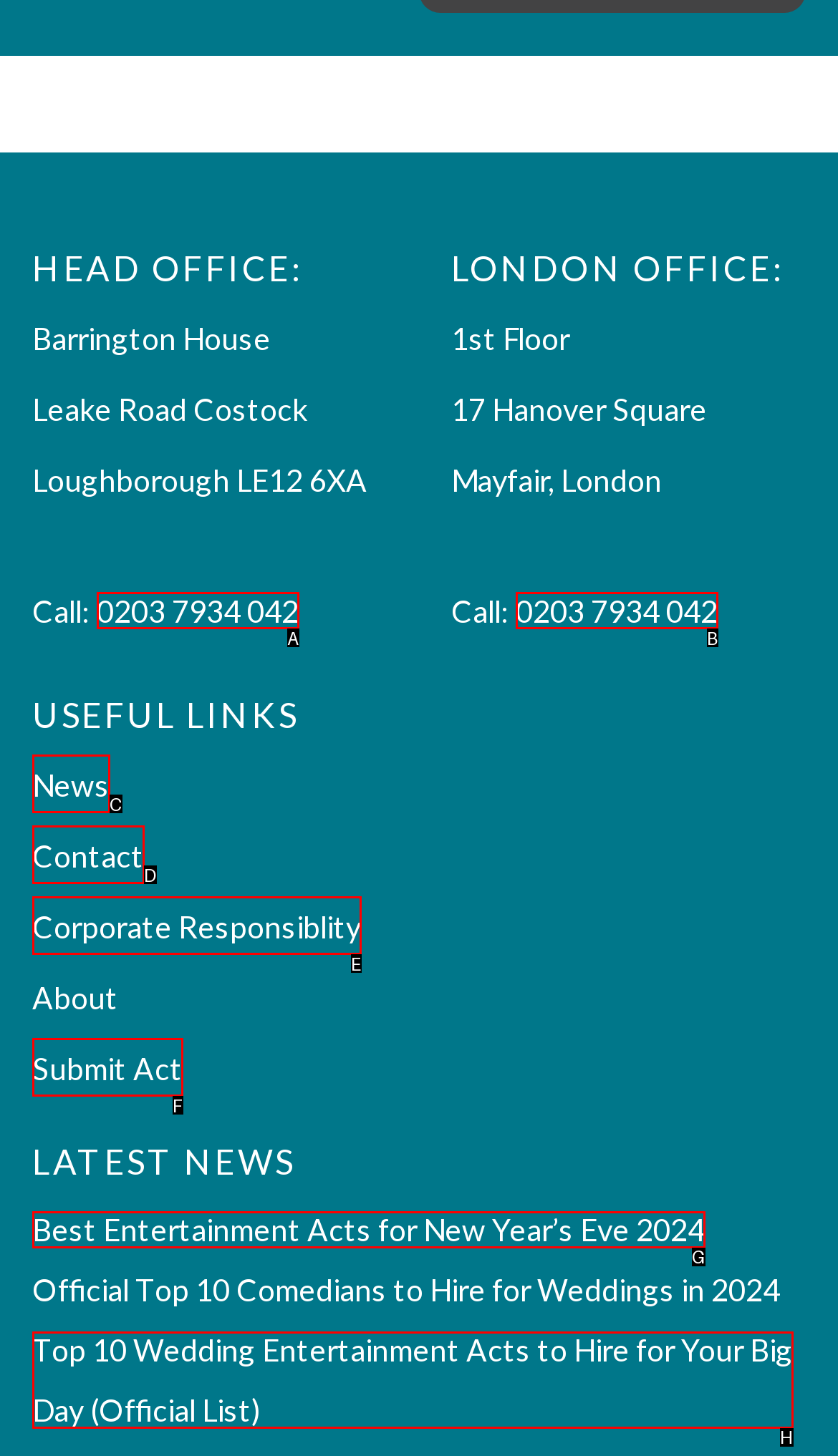Tell me which one HTML element best matches the description: 0203 7934 042 Answer with the option's letter from the given choices directly.

A